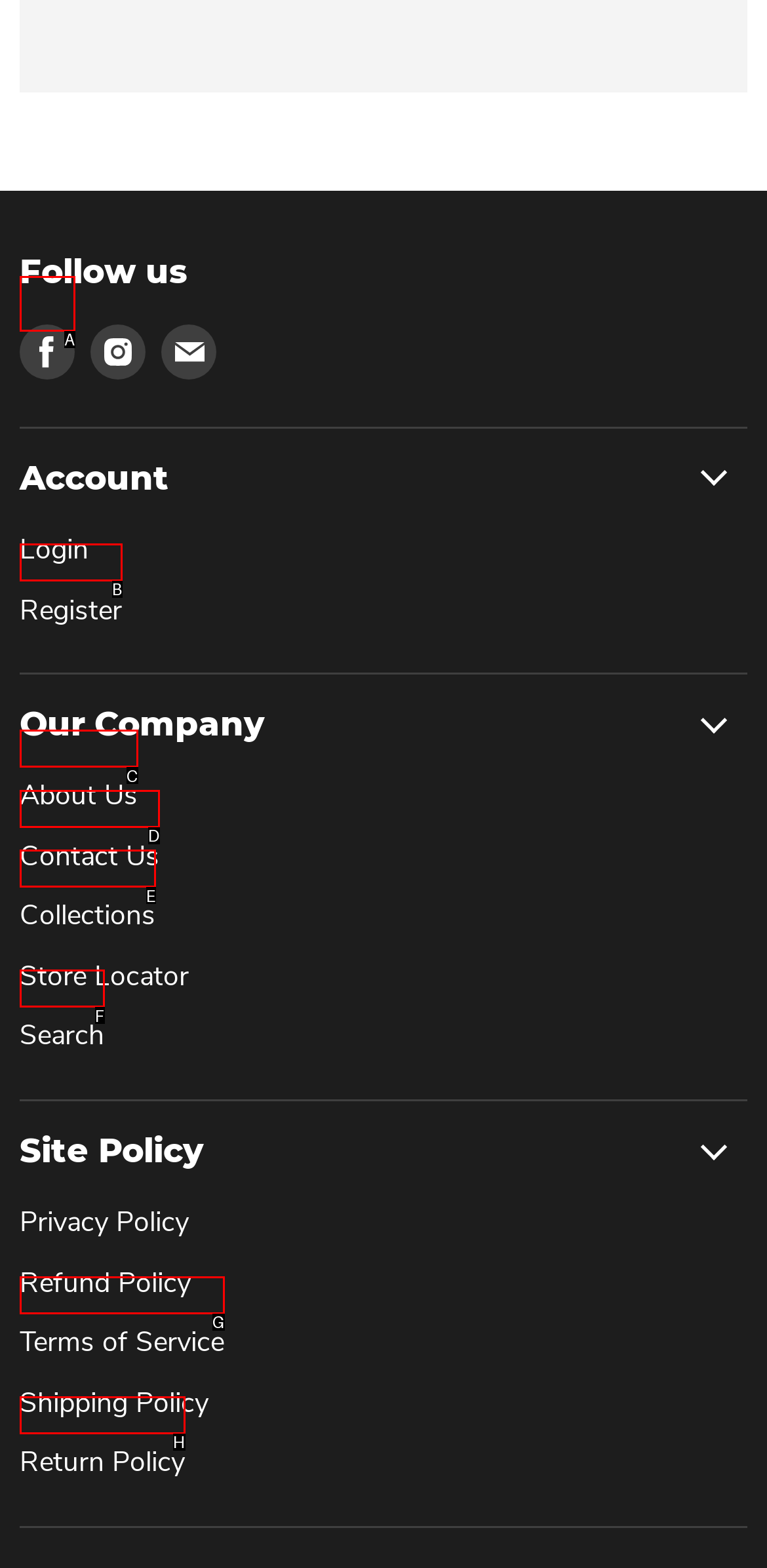Find the HTML element that corresponds to the description: Terms of Service. Indicate your selection by the letter of the appropriate option.

G